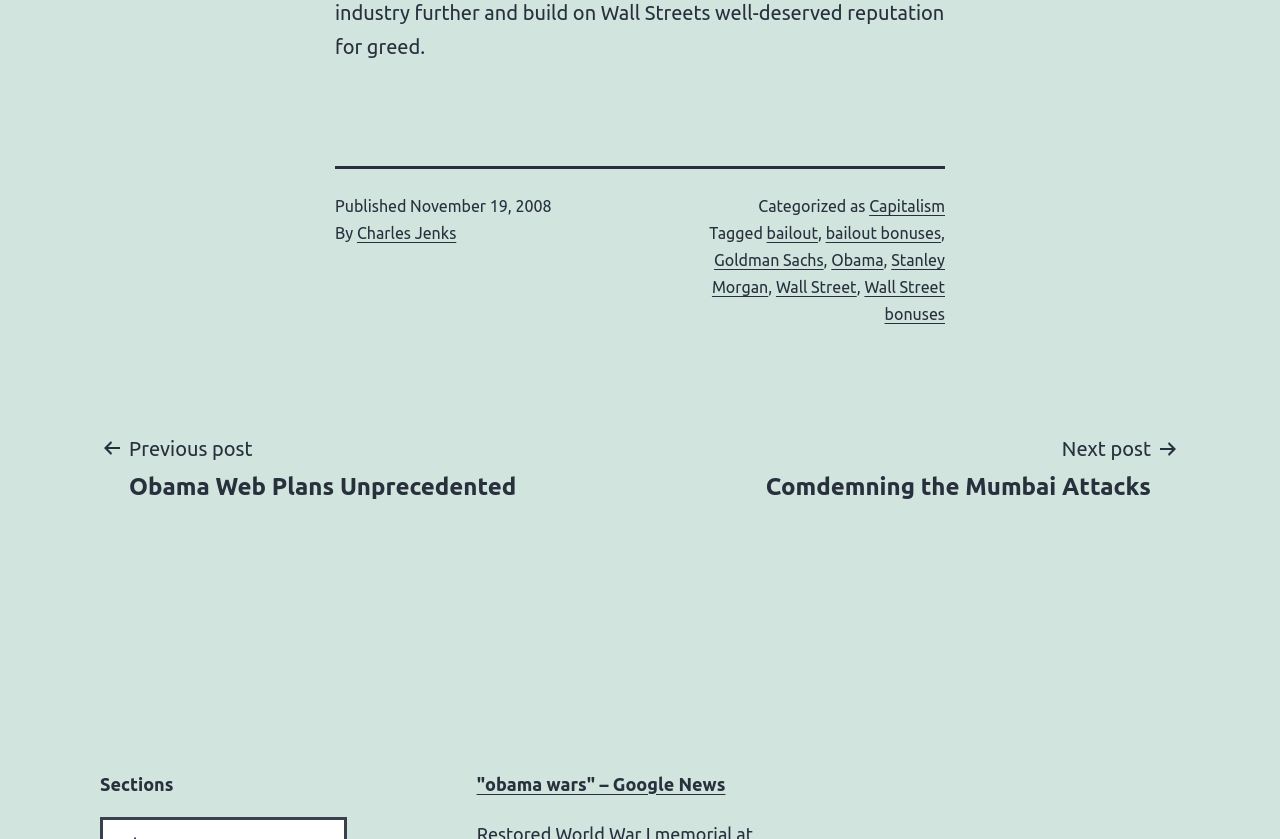Who is the author of the post? Please answer the question using a single word or phrase based on the image.

Charles Jenks